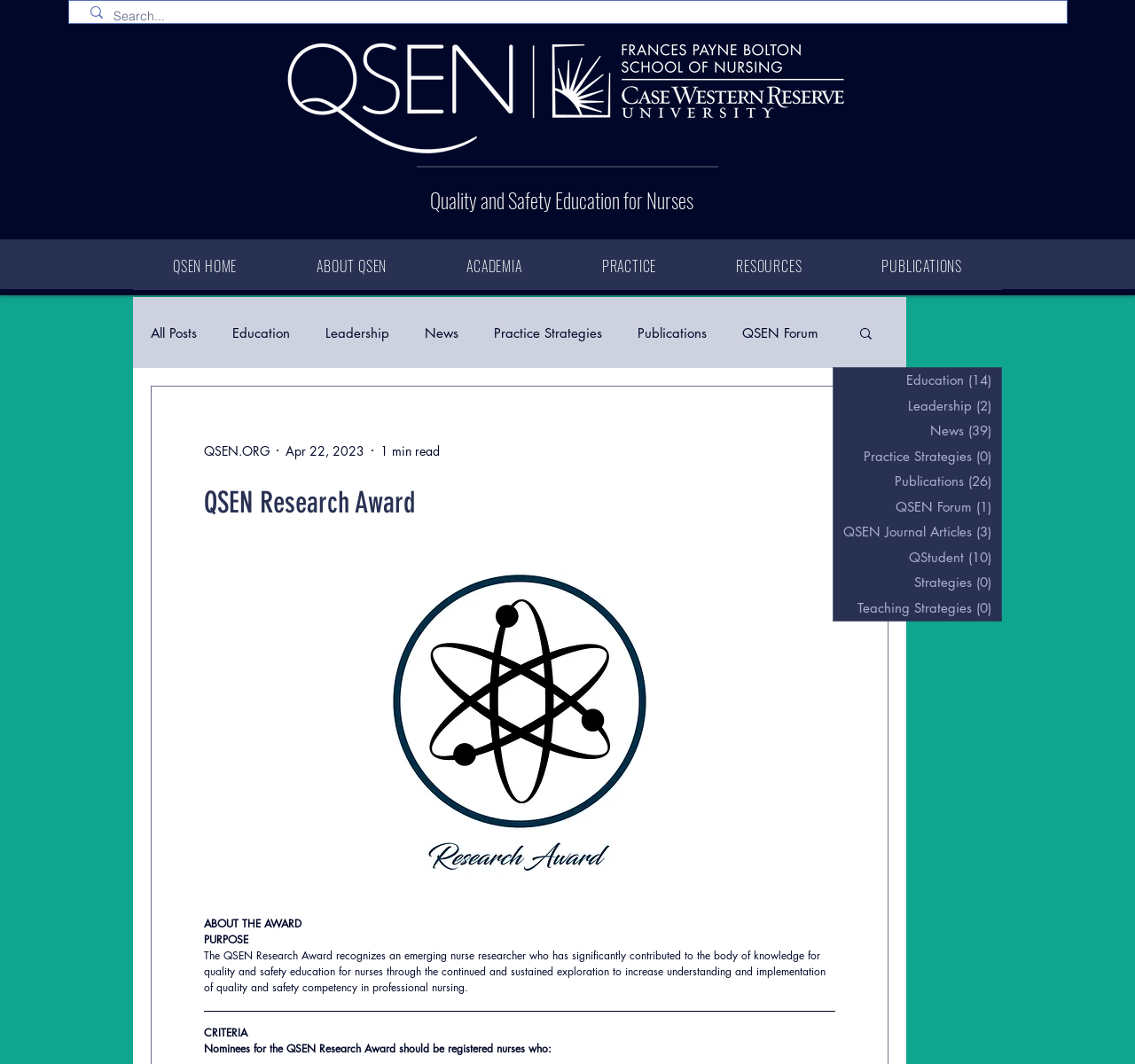Please find the bounding box coordinates of the section that needs to be clicked to achieve this instruction: "Go to QSEN HOME".

[0.117, 0.228, 0.244, 0.273]